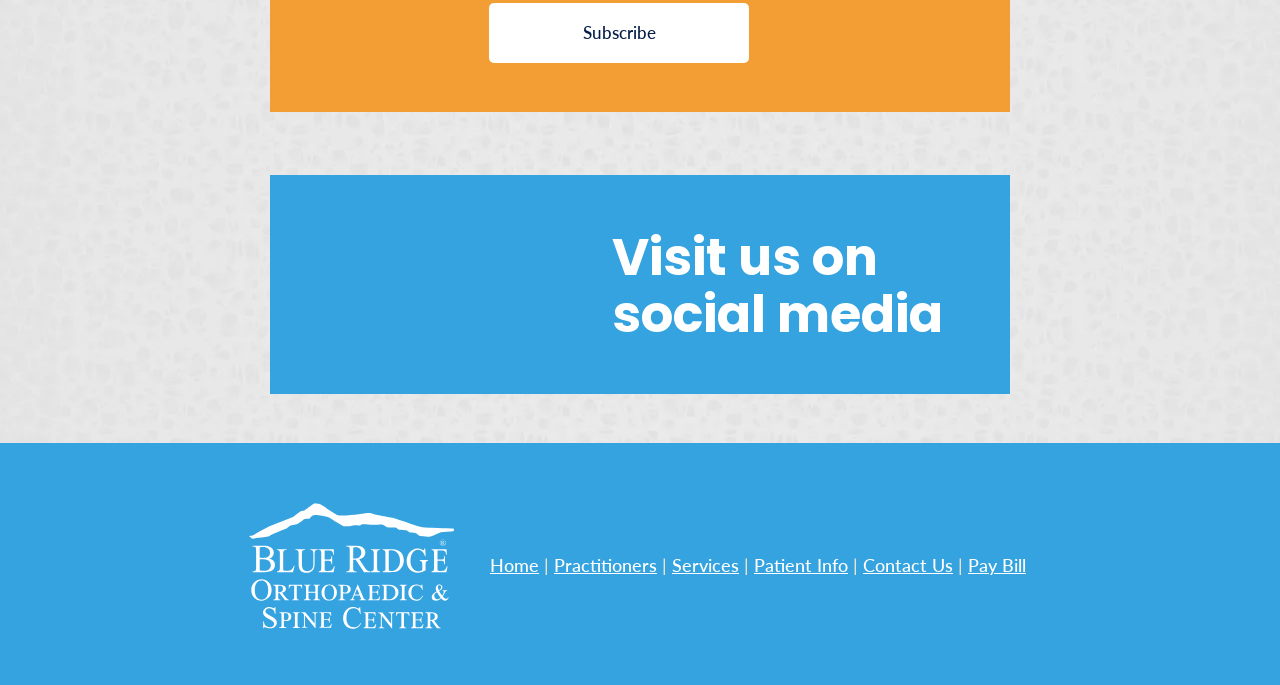Please find the bounding box coordinates of the element that you should click to achieve the following instruction: "Subscribe to the newsletter". The coordinates should be presented as four float numbers between 0 and 1: [left, top, right, bottom].

[0.382, 0.005, 0.585, 0.092]